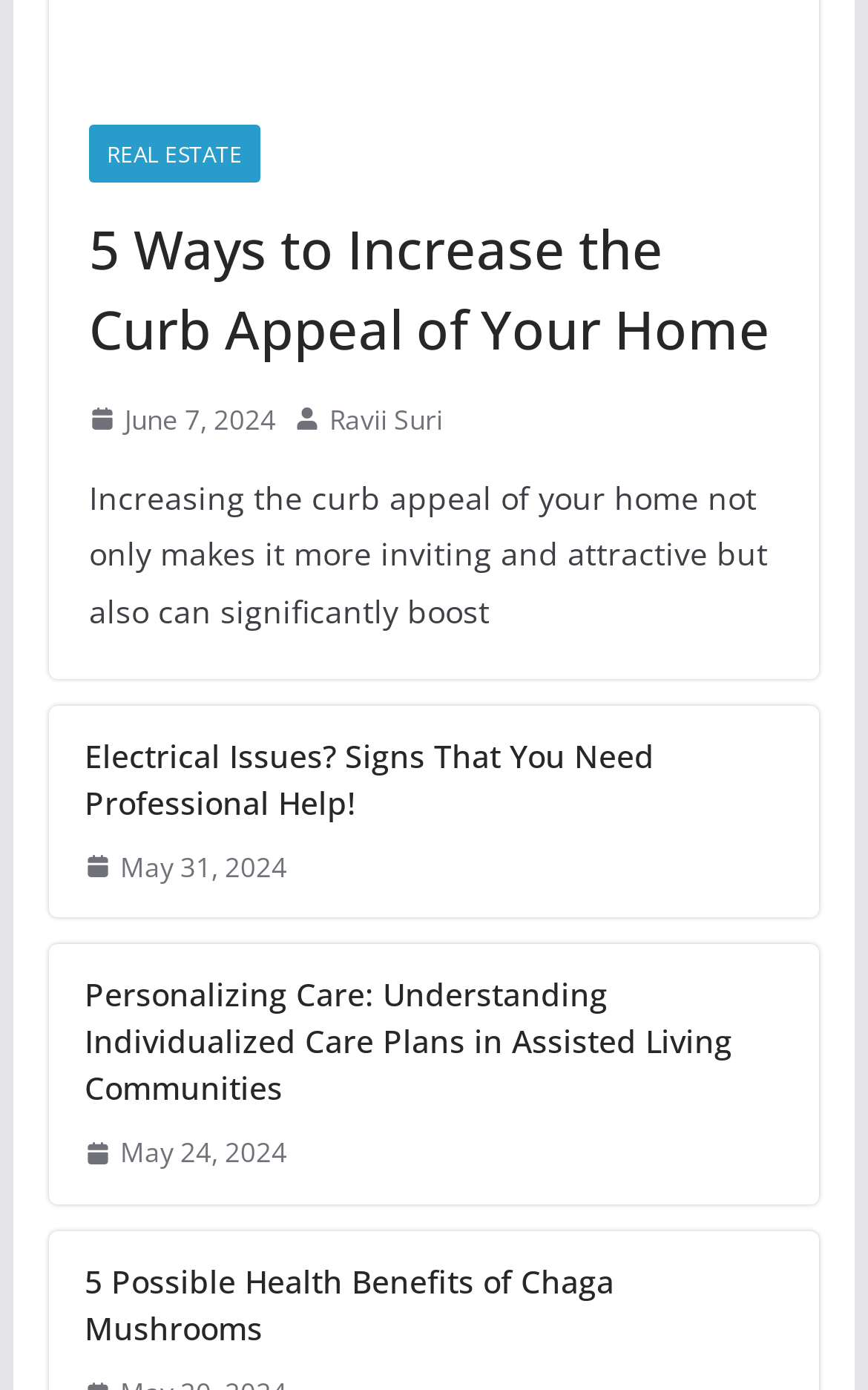Please specify the bounding box coordinates of the clickable region to carry out the following instruction: "Click on the 'REAL ESTATE' link". The coordinates should be four float numbers between 0 and 1, in the format [left, top, right, bottom].

[0.102, 0.089, 0.3, 0.131]